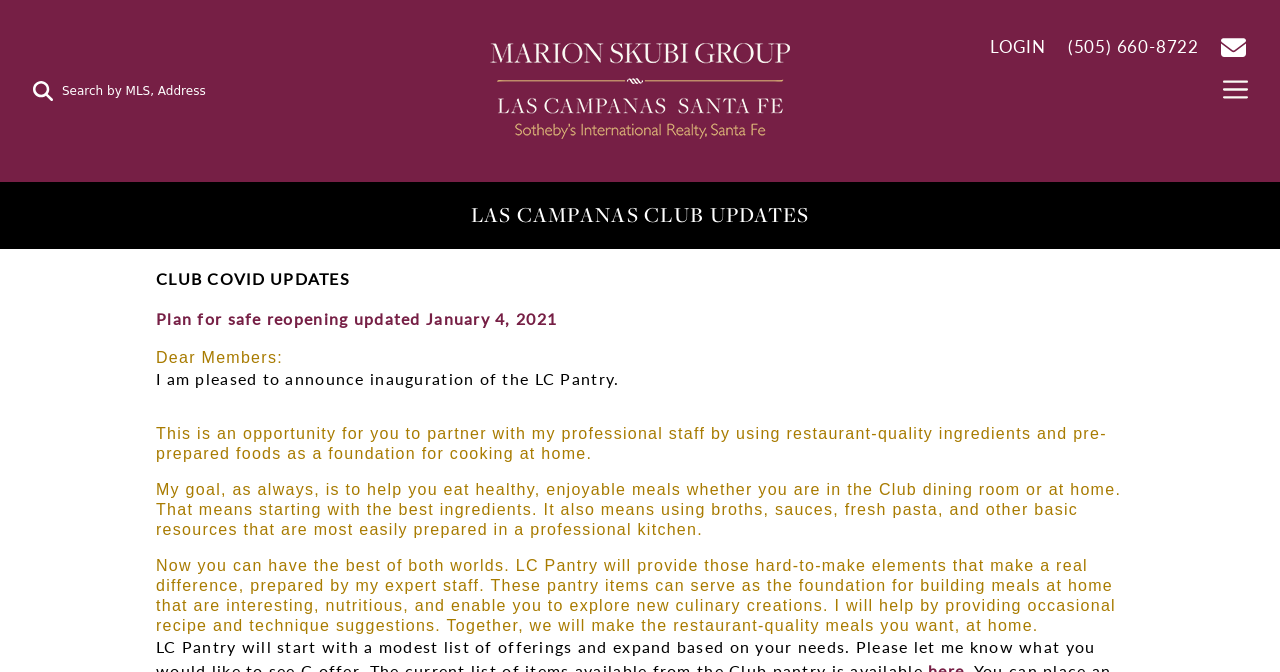Provide an in-depth description of the elements and layout of the webpage.

The webpage appears to be a club updates page, specifically for Las Campanas Club. At the top, there is a banner with a search bar and a button on the left, and three links on the right: "Marion Skubi Las Campanas Santa Fe", "Login", and "Call Us at 505-660-8722". Below the banner, there is a navigation menu toggle button.

The main content of the page is divided into sections. The first section has a heading "LAS CAMPANAS CLUB UPDATES" and a subheading "CLUB COVID UPDATES". Below this, there is a paragraph announcing the inauguration of the LC Pantry, a service that allows members to partner with the club's professional staff to cook at home using restaurant-quality ingredients and pre-prepared foods. The paragraph is followed by a few more sections of text, explaining the benefits of the LC Pantry and how it can help members eat healthy and enjoyable meals at home.

There are a total of 5 links on the page, including the three mentioned earlier, and two more within the main content section. There are also 4 images on the page, including a logo or icon for the club, and three other images that appear to be decorative or functional.